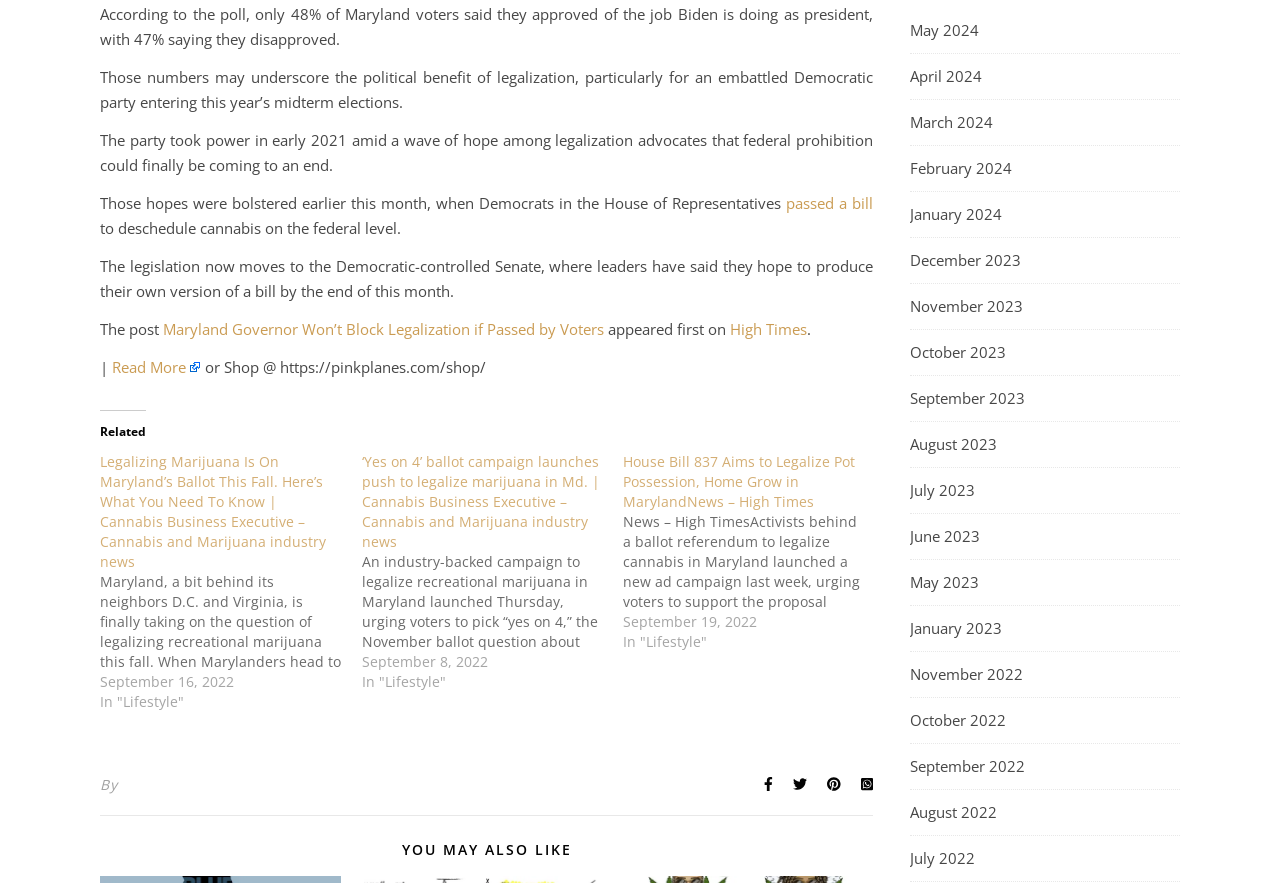Could you indicate the bounding box coordinates of the region to click in order to complete this instruction: "Check out the ‘Yes on 4’ ballot campaign".

[0.283, 0.511, 0.487, 0.783]